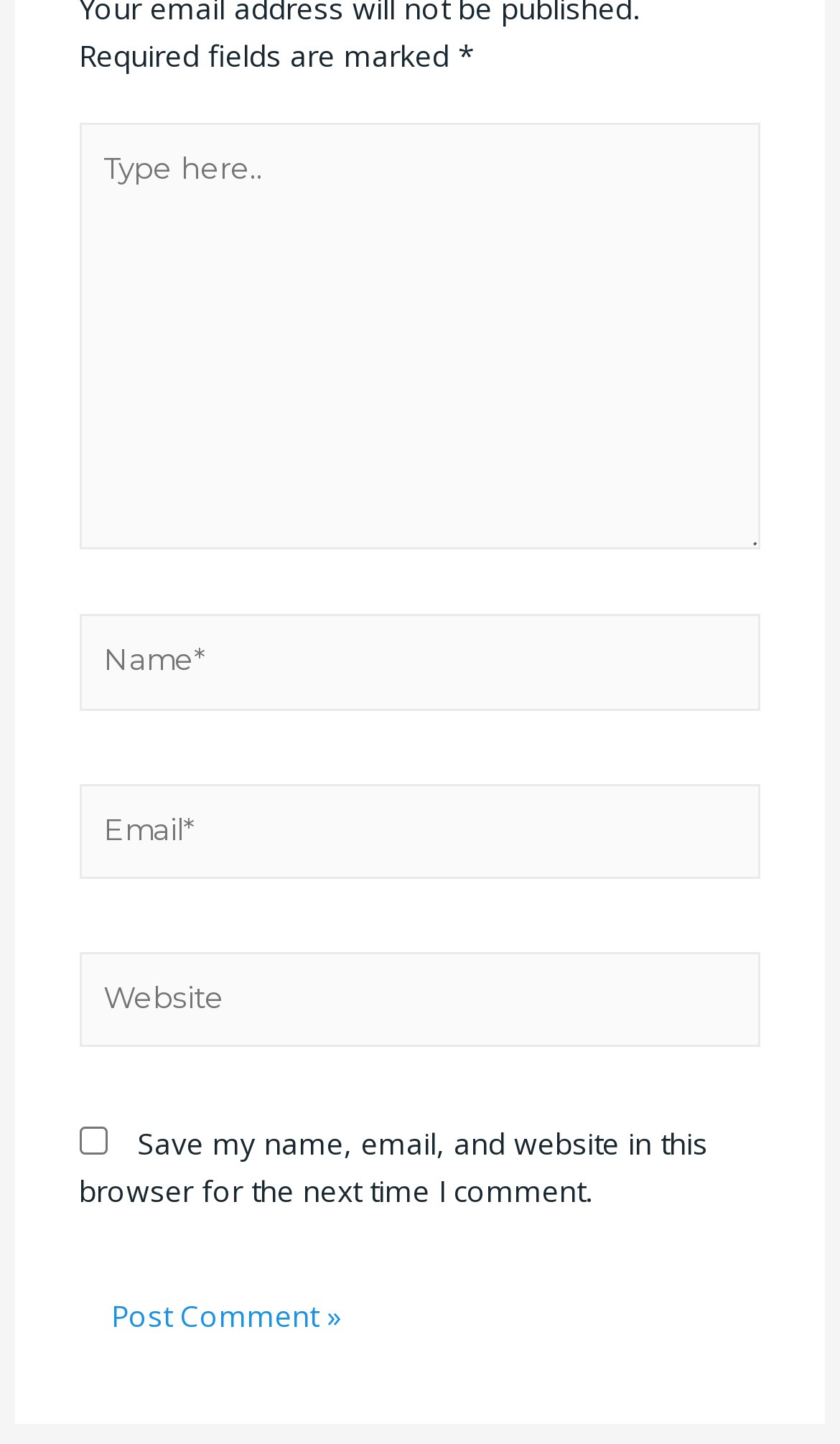From the webpage screenshot, identify the region described by parent_node: Name* name="author" placeholder="Name*". Provide the bounding box coordinates as (top-left x, top-left y, bottom-right x, bottom-right y), with each value being a floating point number between 0 and 1.

[0.094, 0.425, 0.906, 0.492]